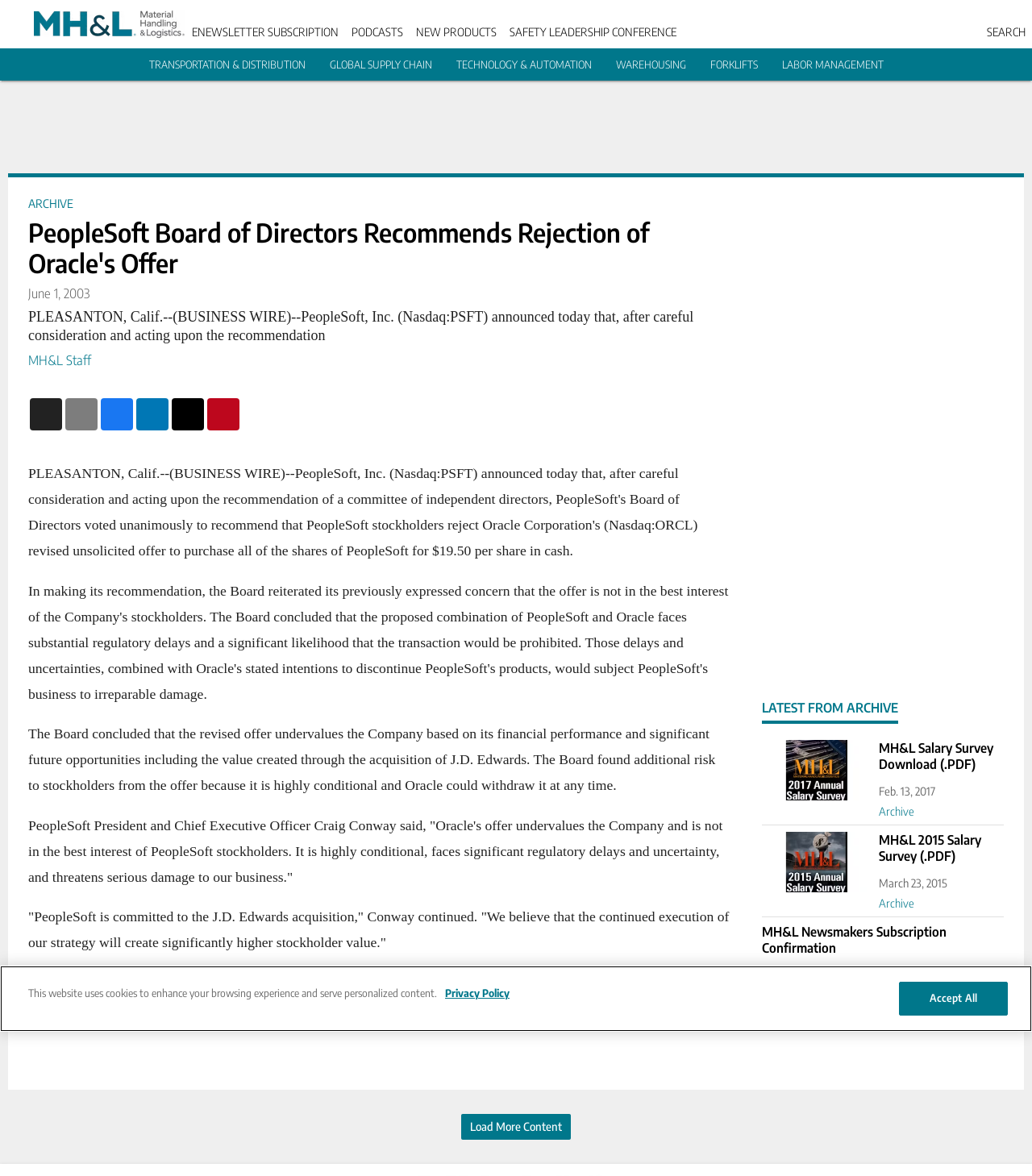Identify the bounding box coordinates of the area you need to click to perform the following instruction: "Load more content".

[0.447, 0.947, 0.553, 0.969]